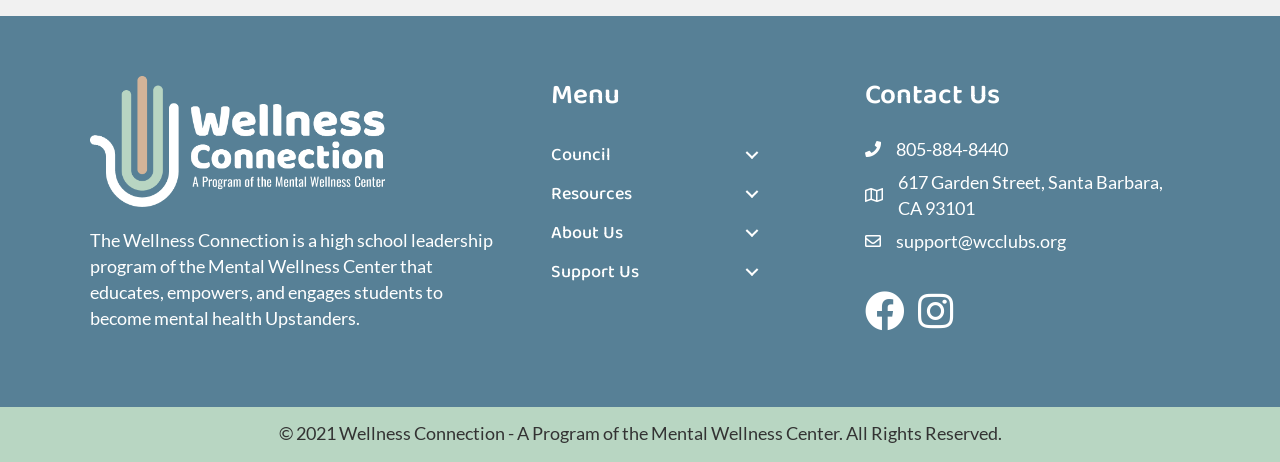What are the main sections of the website?
Provide a concise answer using a single word or phrase based on the image.

Menu, Contact Us